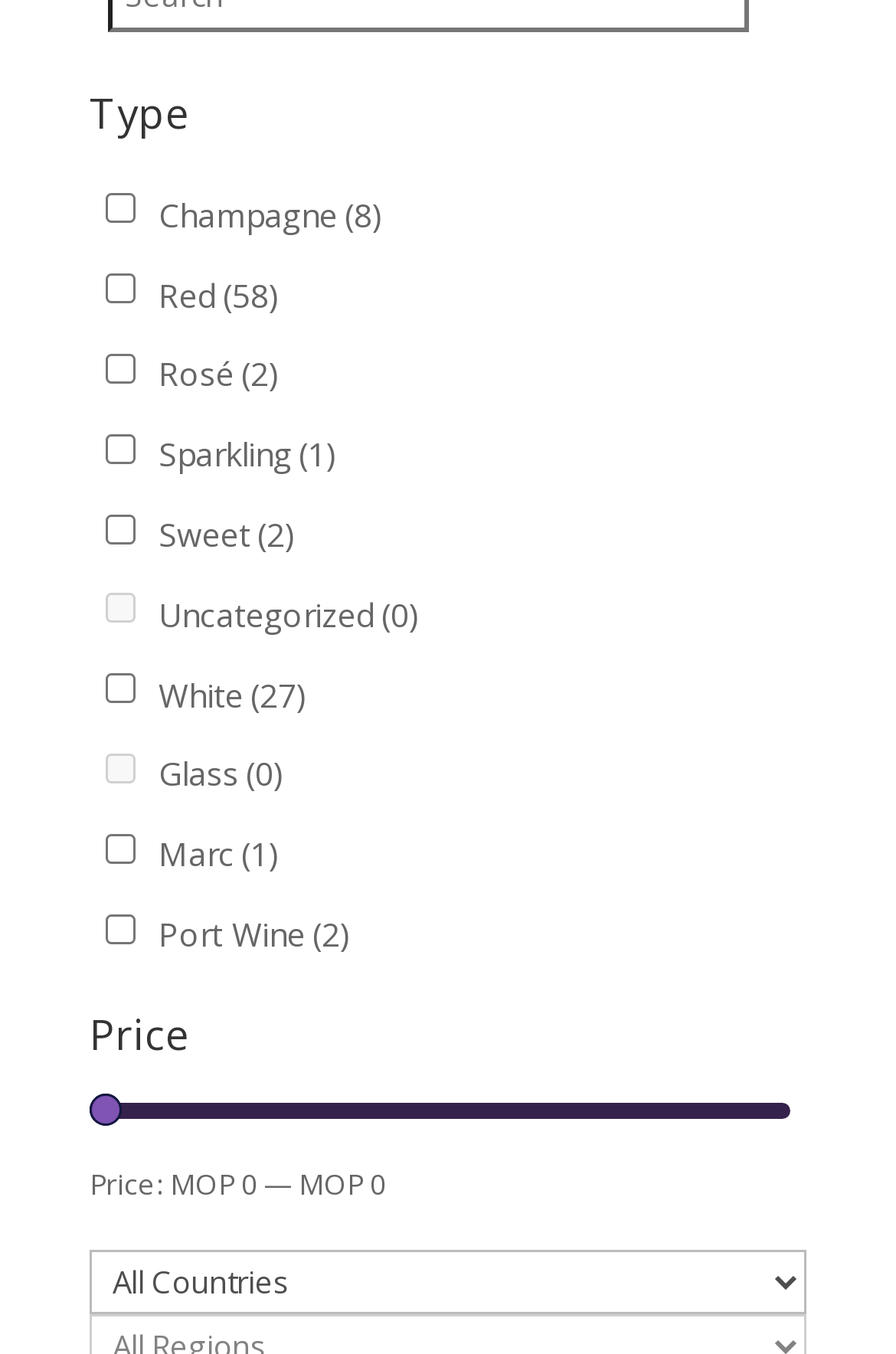Specify the bounding box coordinates of the area to click in order to execute this command: 'Choose a price range'. The coordinates should consist of four float numbers ranging from 0 to 1, and should be formatted as [left, top, right, bottom].

[0.1, 0.923, 0.9, 0.971]